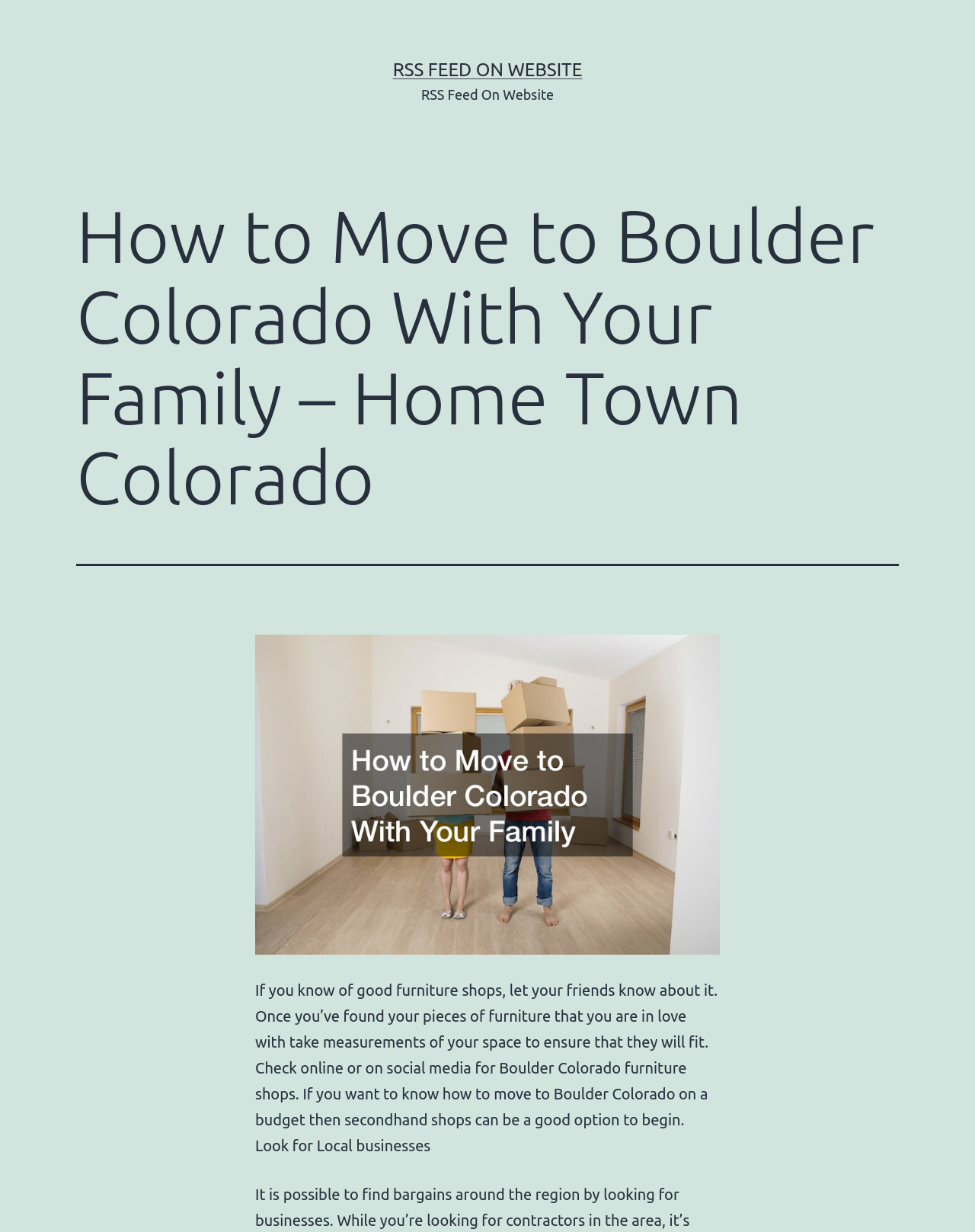Give a detailed account of the webpage.

The webpage appears to be an article or blog post about moving to Boulder, Colorado, with a focus on finding local businesses and furniture shops. At the top of the page, there is a header section with a heading that reads "How to Move to Boulder Colorado With Your Family – Home Town Colorado". Below this heading, there is a link to an RSS feed on the website.

On the left side of the page, there is an image, which is likely a logo or a graphic related to the website. To the right of the image, there is a block of text that provides tips on finding furniture shops in Boulder, Colorado, including measuring spaces to ensure furniture fits, checking online or social media for shops, and considering secondhand shops as a budget-friendly option.

Further down the page, there is a section with a bolded title "Look for Local businesses", which suggests that the article will provide information on finding local businesses in the area. Overall, the webpage appears to be a resource for individuals planning to move to Boulder, Colorado, and is focused on providing practical advice and tips for finding local businesses and furniture shops.